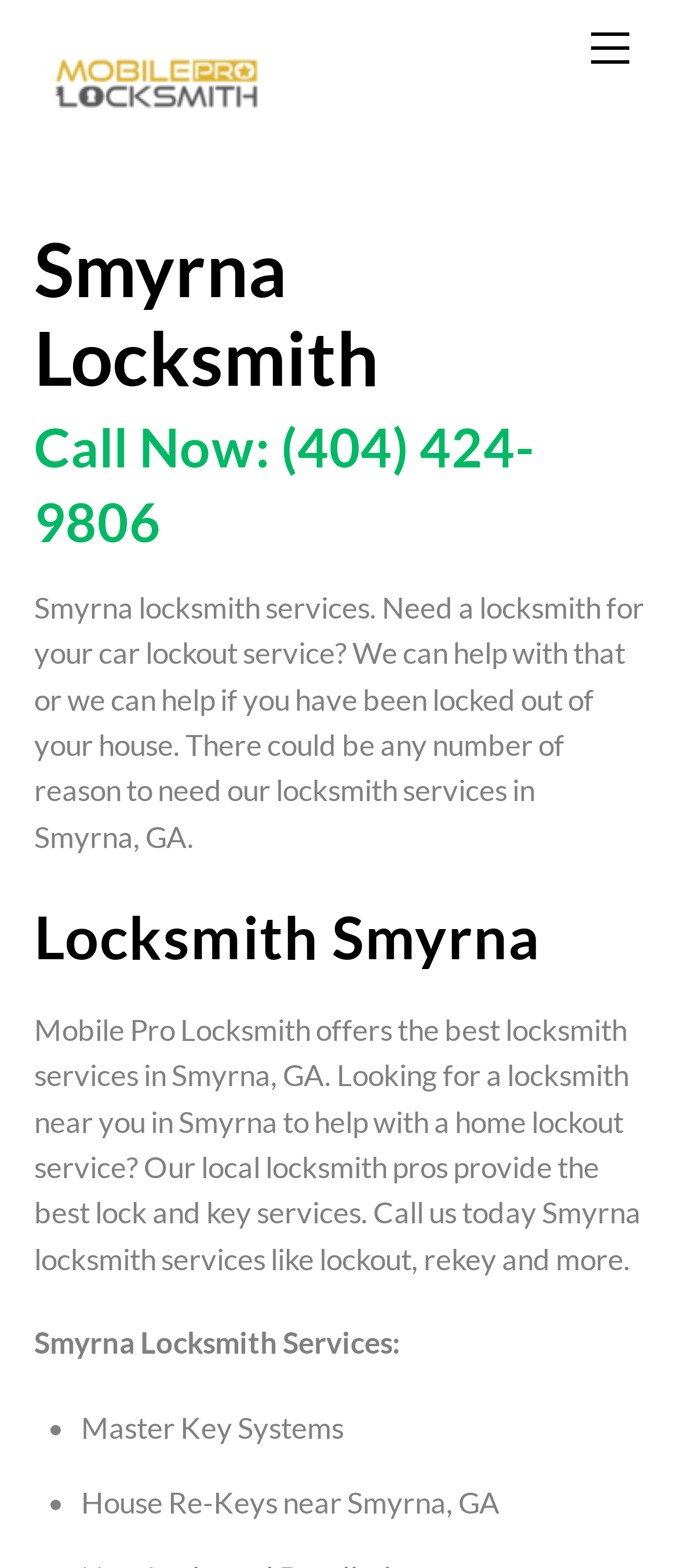Examine the screenshot and answer the question in as much detail as possible: What is the name of the locksmith company?

I found the company name by looking at the link 'Mobile Pro Locksmith' which is also accompanied by an image with the same name, indicating that it's the logo of the company.